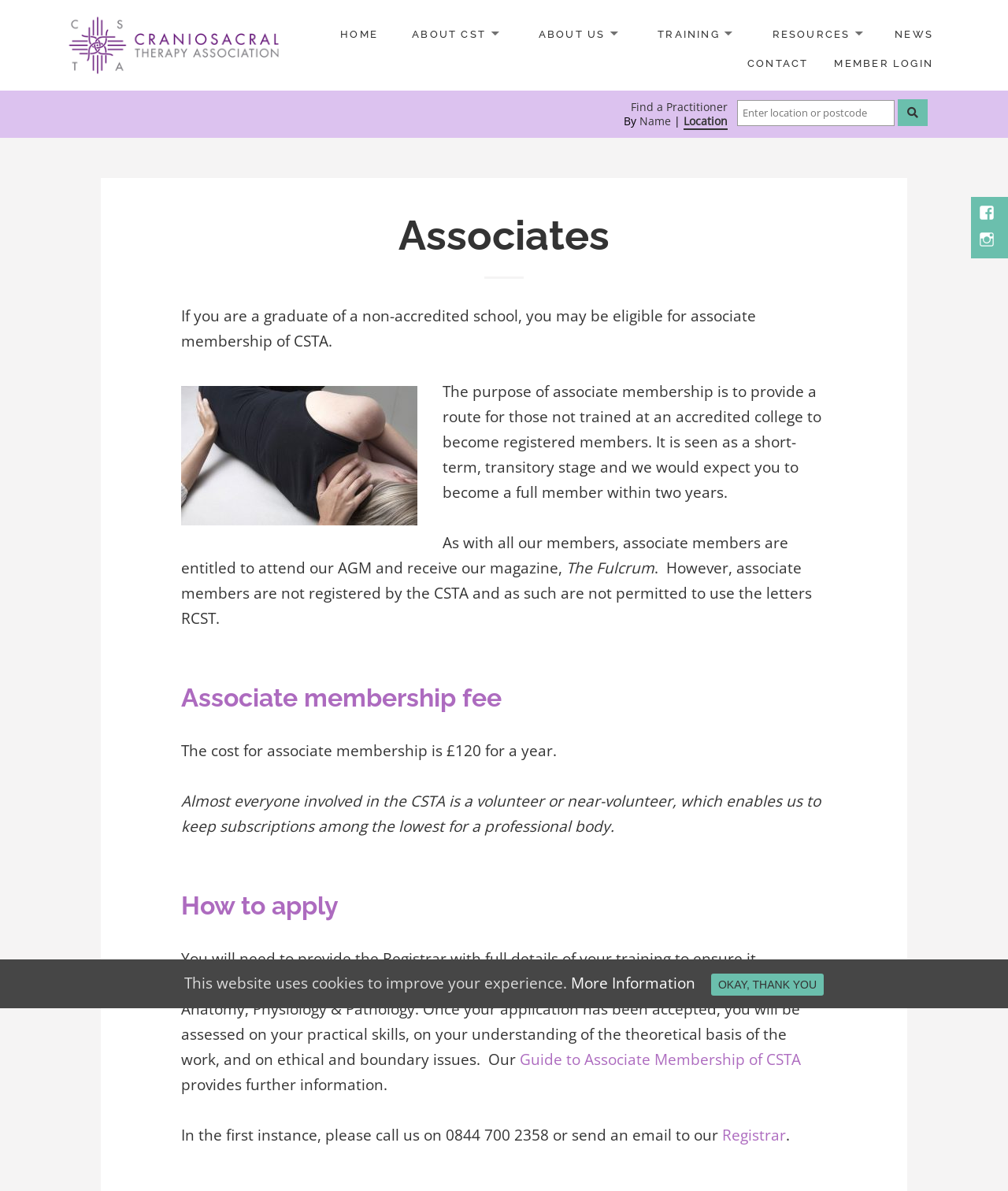What is the purpose of associate membership?
Please provide a comprehensive answer based on the contents of the image.

The purpose of associate membership is to provide a route for those not trained at an accredited college to become registered members. It is seen as a short-term, transitory stage and we would expect you to become a full member within two years.